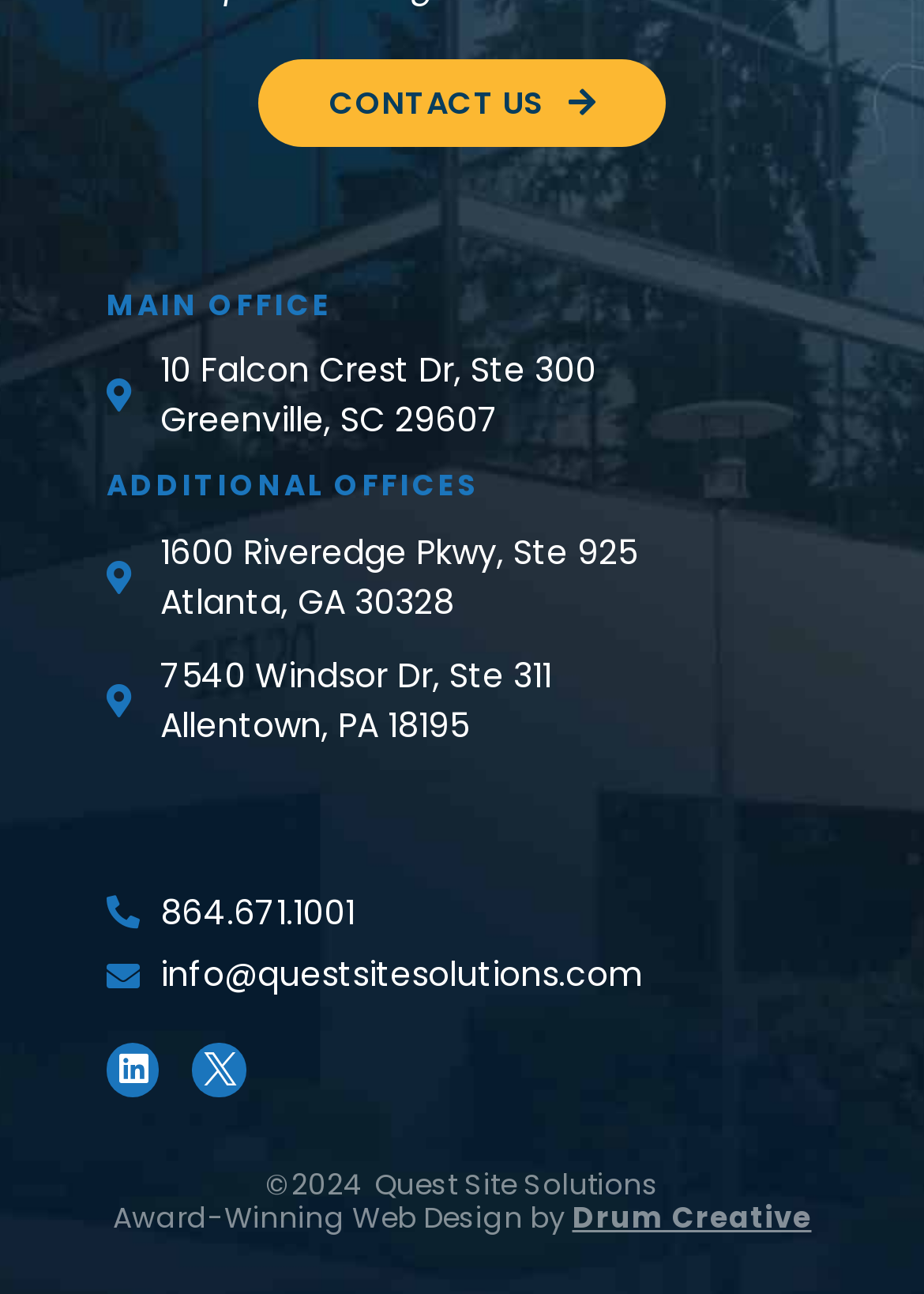Show the bounding box coordinates of the region that should be clicked to follow the instruction: "Visit main office."

[0.115, 0.268, 0.885, 0.345]